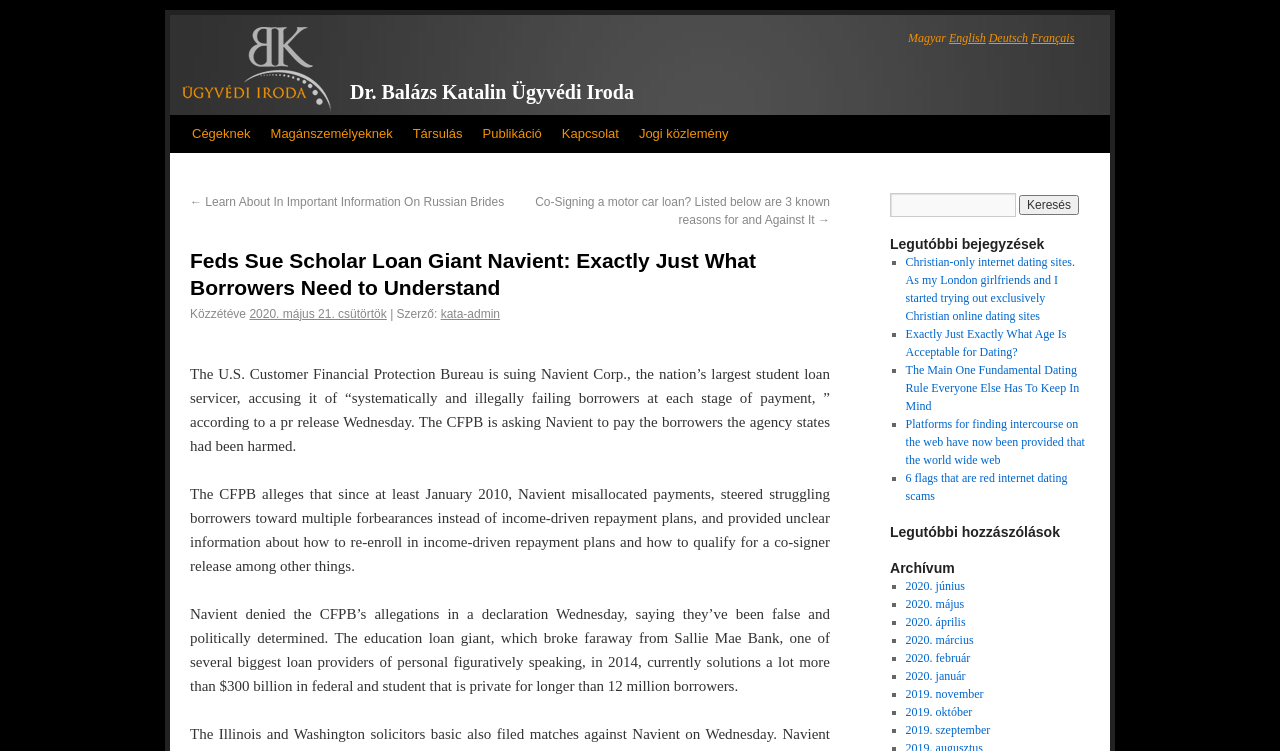Please identify the coordinates of the bounding box that should be clicked to fulfill this instruction: "Learn about important information on Russian Brides".

[0.148, 0.26, 0.394, 0.278]